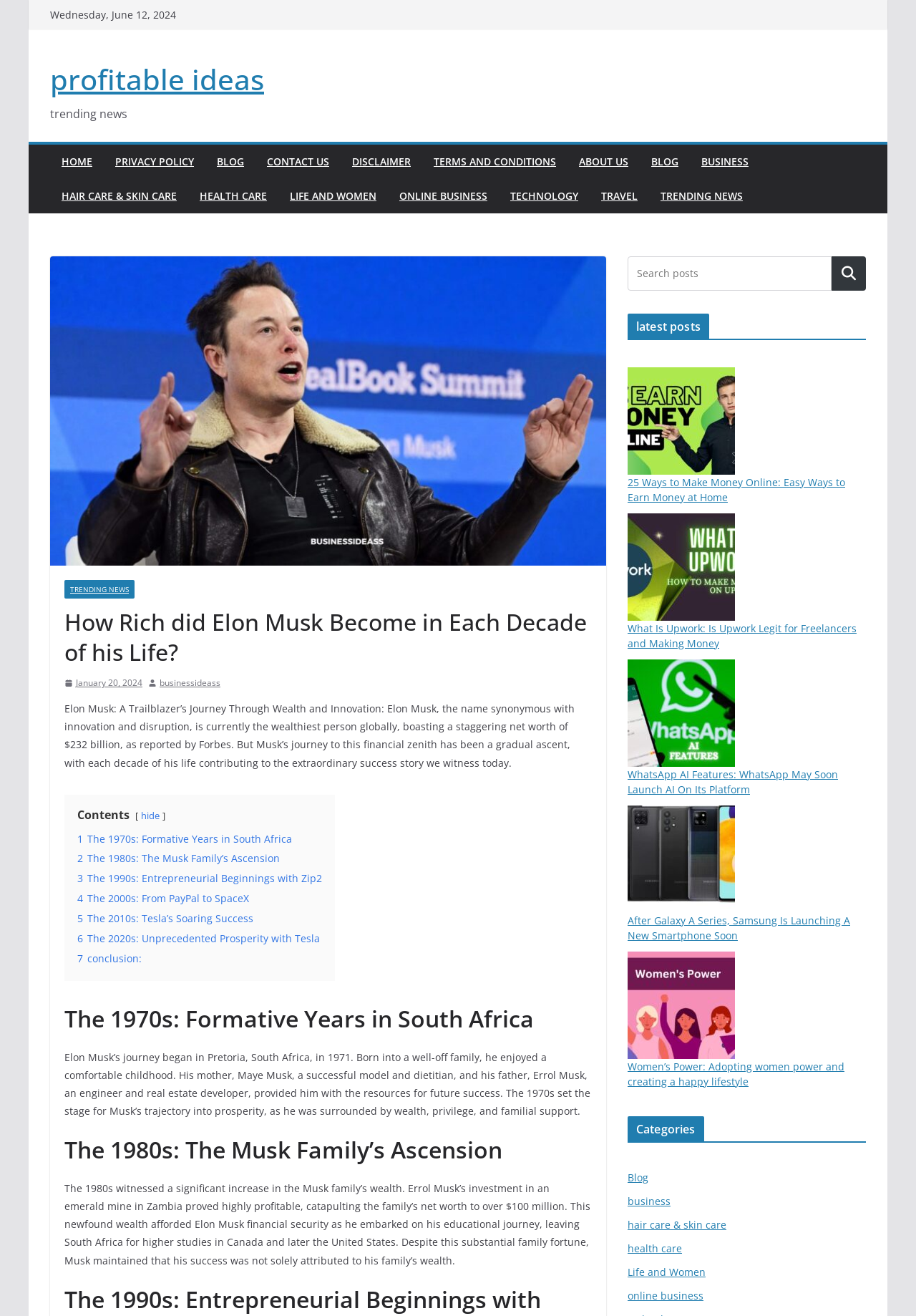Please find the bounding box coordinates of the clickable region needed to complete the following instruction: "Explore the 'LIFE AND WOMEN' category". The bounding box coordinates must consist of four float numbers between 0 and 1, i.e., [left, top, right, bottom].

[0.685, 0.961, 0.77, 0.972]